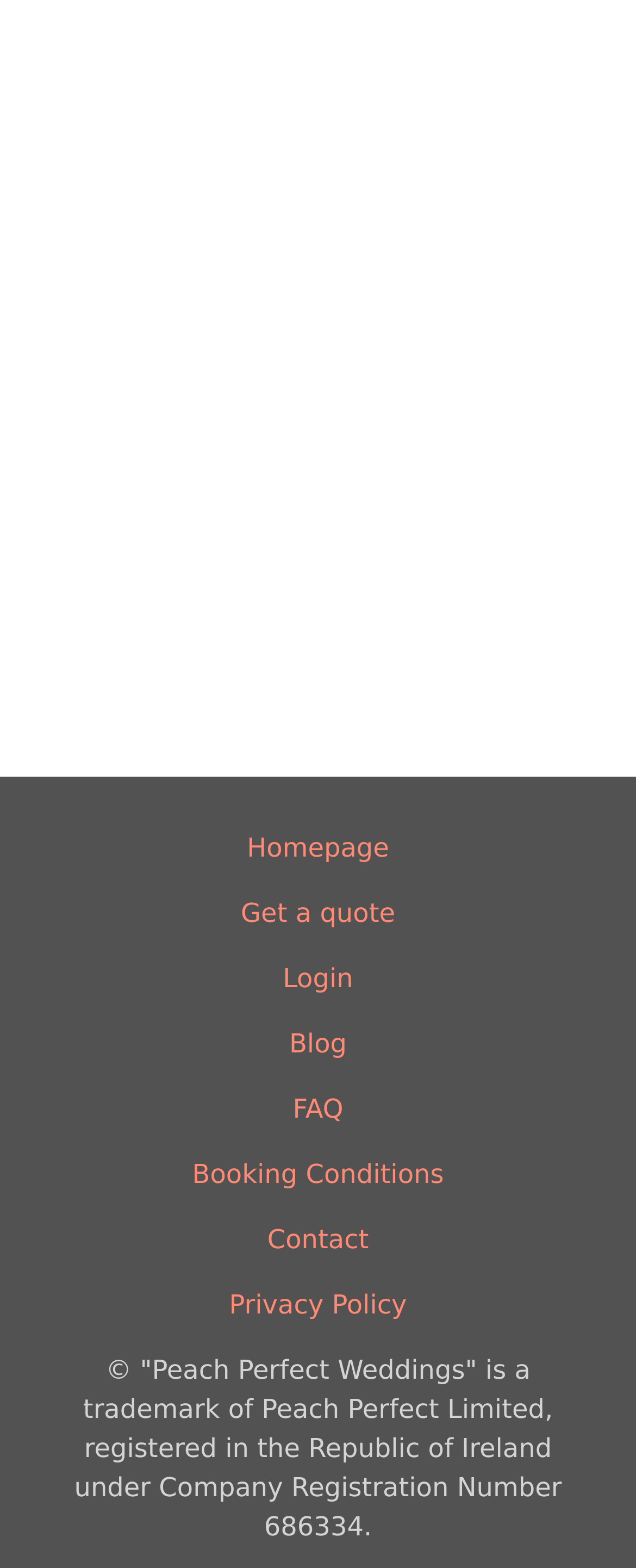Pinpoint the bounding box coordinates for the area that should be clicked to perform the following instruction: "Post a comment".

None